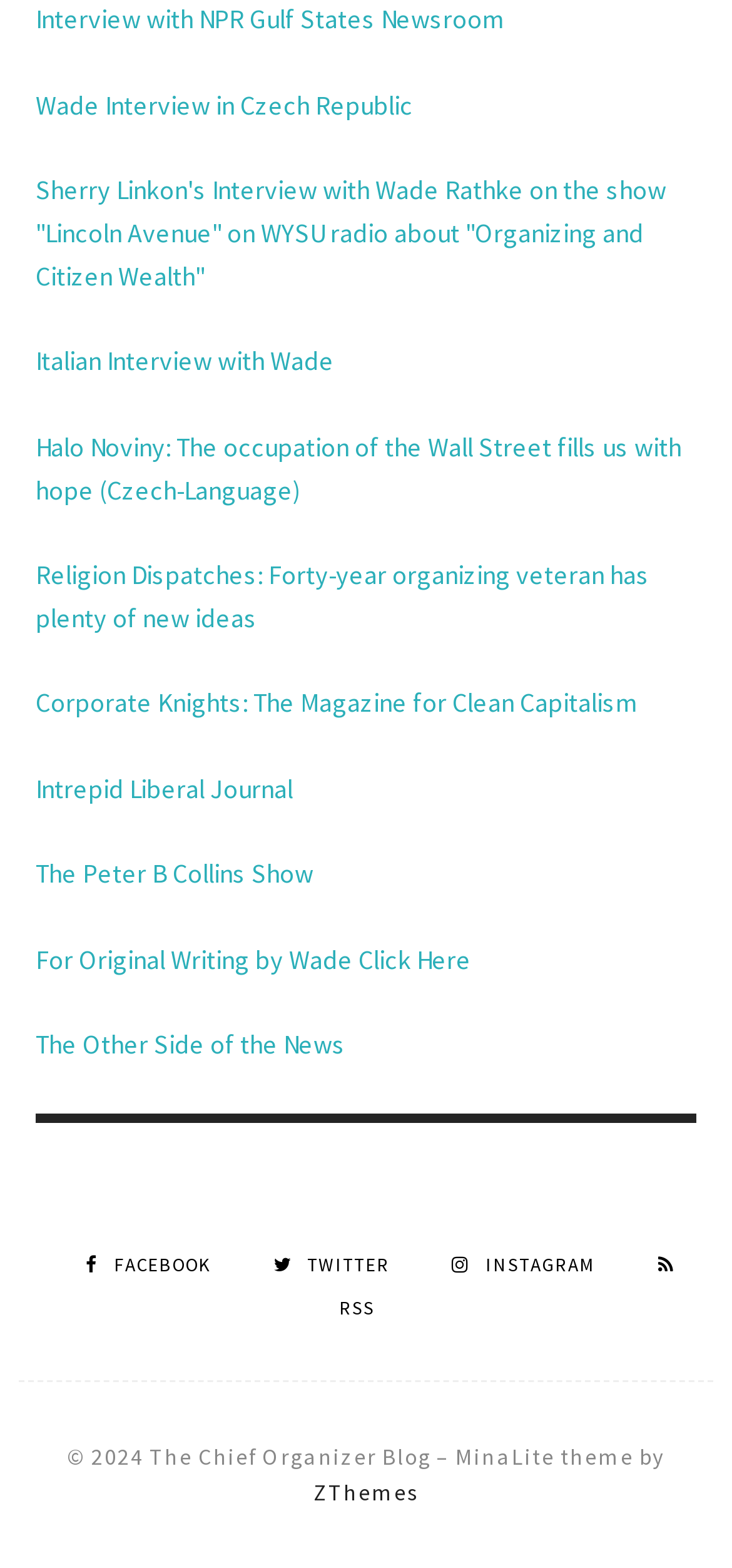What is the last link on the webpage?
Please provide a single word or phrase as your answer based on the screenshot.

ZThemes